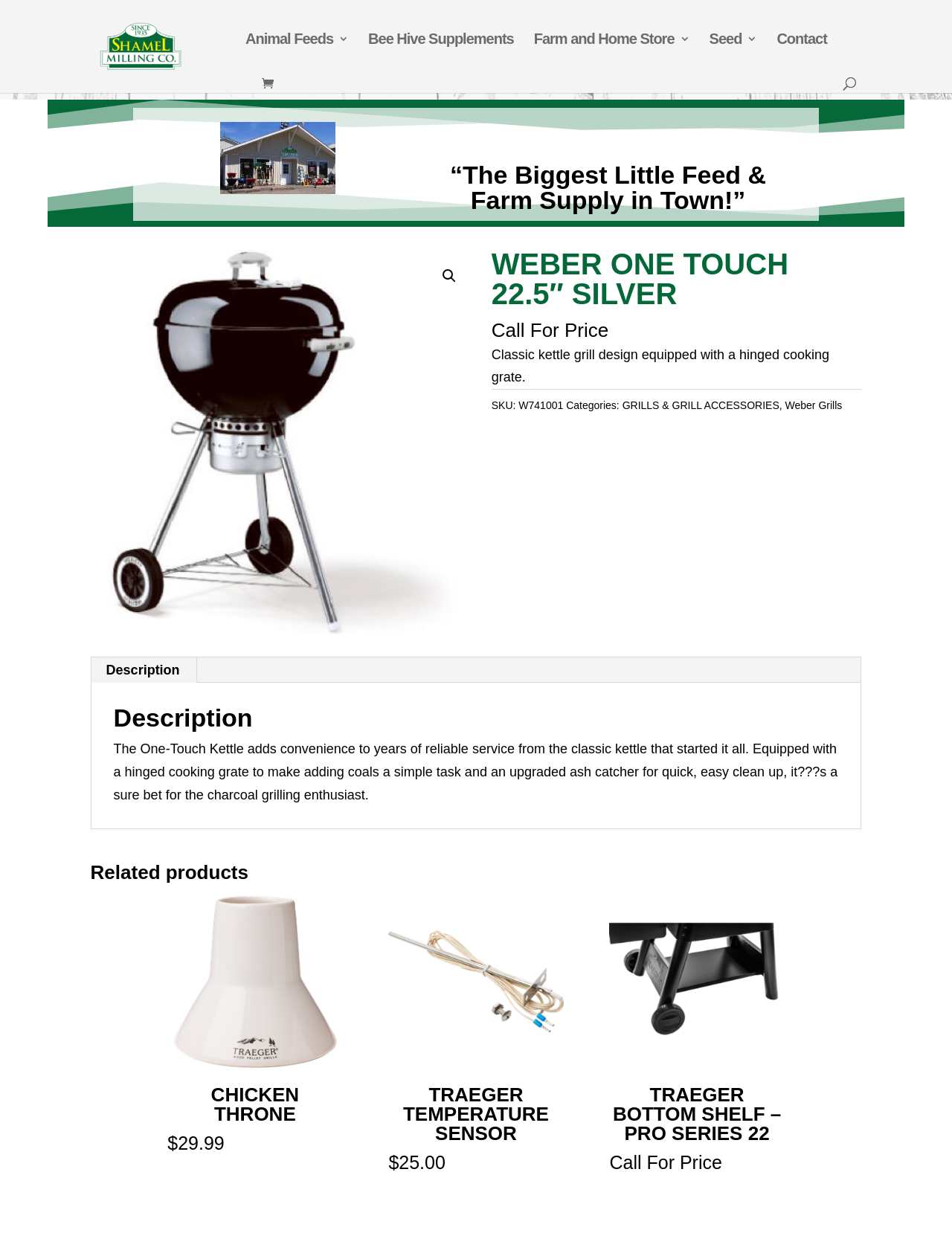Generate a thorough caption detailing the webpage content.

This webpage appears to be a product page for a Weber One Touch 22.5" Silver kettle grill. At the top left, there is a logo and a link to "Shamel Milling" with an accompanying image. Below this, there are several links to different categories, including "Animal Feeds 3", "Bee Hive Supplements", and "Contact".

In the main content area, there is a large image of the Weber grill, followed by a heading that reads "“The Biggest Little Feed & Farm Supply in Town!”". Below this, there is a search bar and a link to a magnifying glass icon.

The product information is displayed in a section below, with a heading that reads "WEBER ONE TOUCH 22.5″ SILVER". The product description is "Classic kettle grill design equipped with a hinged cooking grate." and is accompanied by a "Call For Price" label. The product's SKU, categories, and related links are also listed.

There is a tab list below the product information, with a single tab labeled "Description". When selected, this tab displays a detailed product description, which explains the features and benefits of the Weber One Touch kettle grill.

Finally, there is a section labeled "Related products" that lists three related products, each with a brief description and a price. These products include a "CHICKEN THRONE" for $29.99, a "TRAEGER TEMPERATURE SENSOR" for $25.00, and a "TRAEGER BOTTOM SHELF – PRO SERIES 22" with a "Call For Price" label.